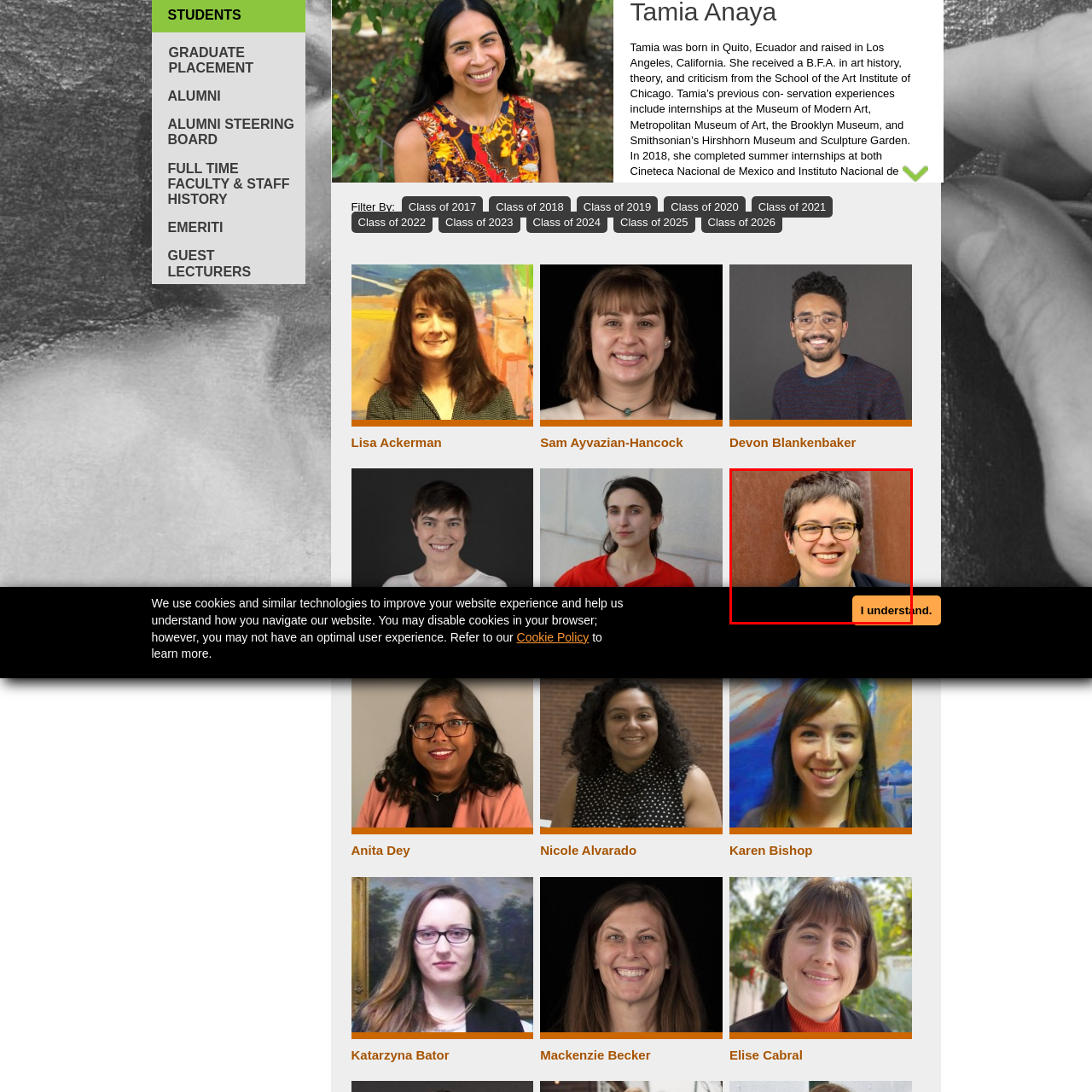Focus on the image confined within the red boundary and provide a single word or phrase in response to the question:
What is Devon Blankenbaker's class year?

2025